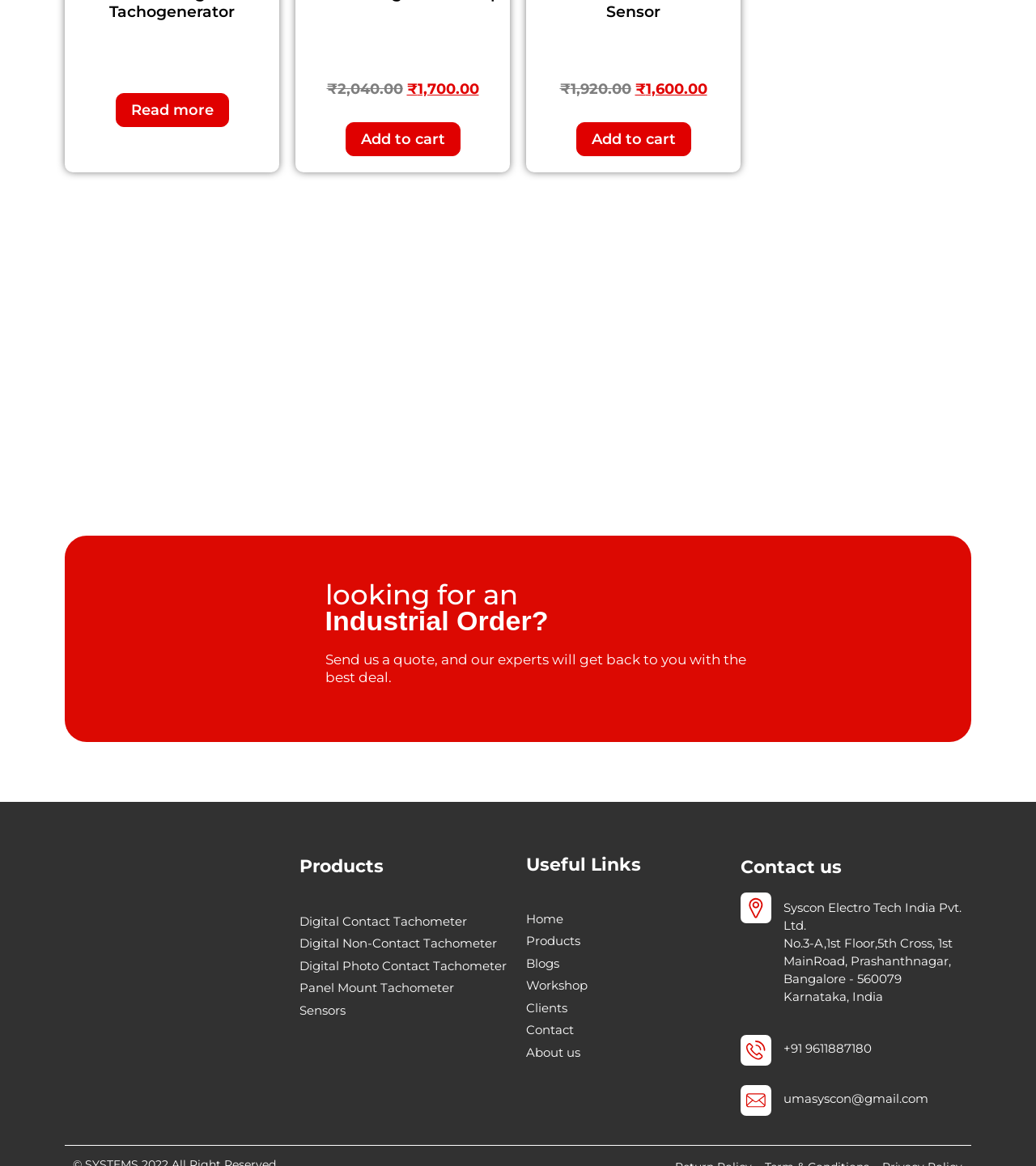What is the purpose of the 'Add to cart' links?
Please respond to the question with a detailed and well-explained answer.

The 'Add to cart' links are likely used to add products to a shopping cart for purchase, allowing customers to buy the industrial products featured on the webpage.